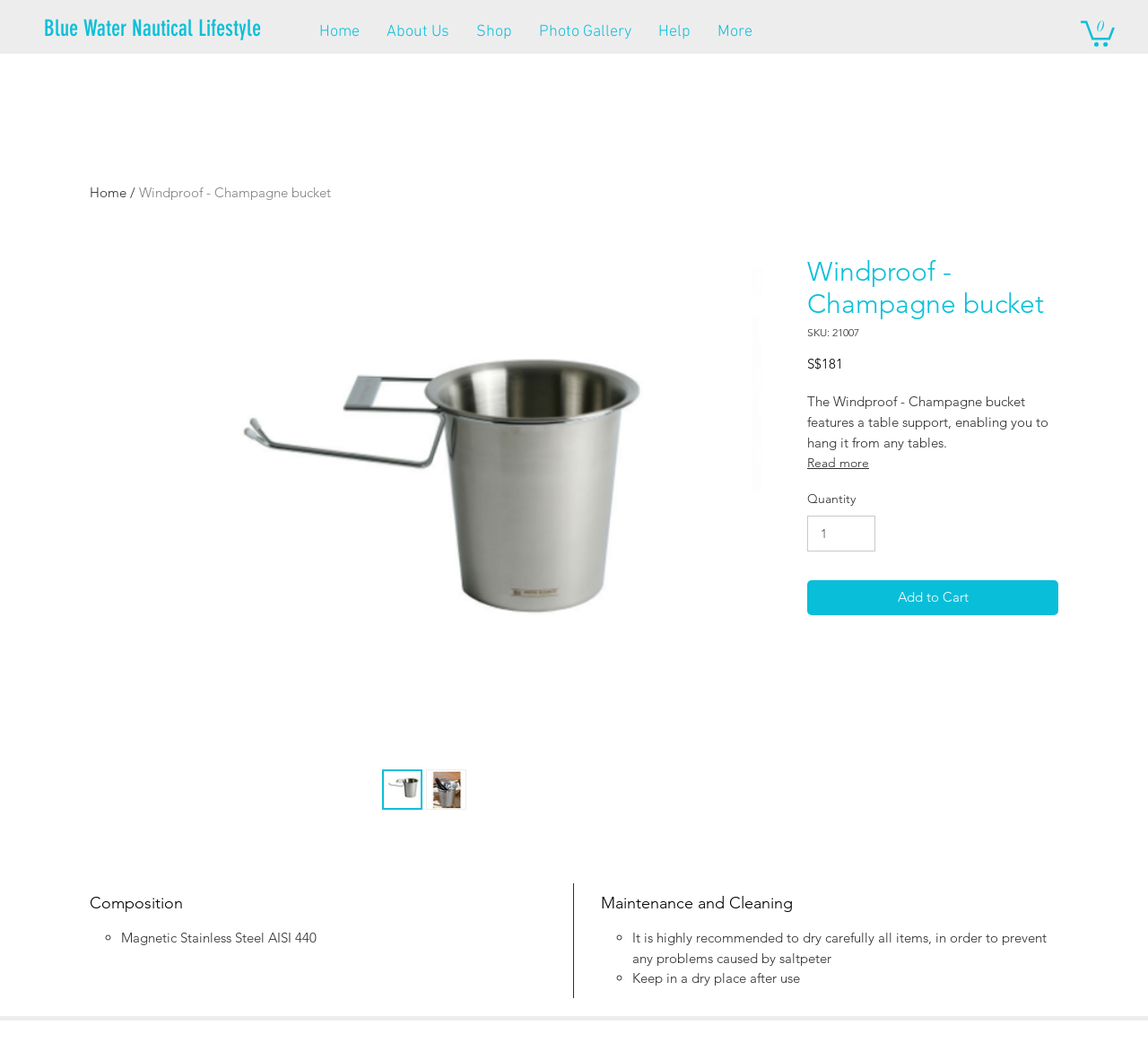Refer to the screenshot and answer the following question in detail:
What is the diameter of the Champagne bucket?

The diameter of the Champagne bucket can be found in the list of product details, which is marked by a list marker '◦'. The relevant list item is 'Diameter: 20cm'.